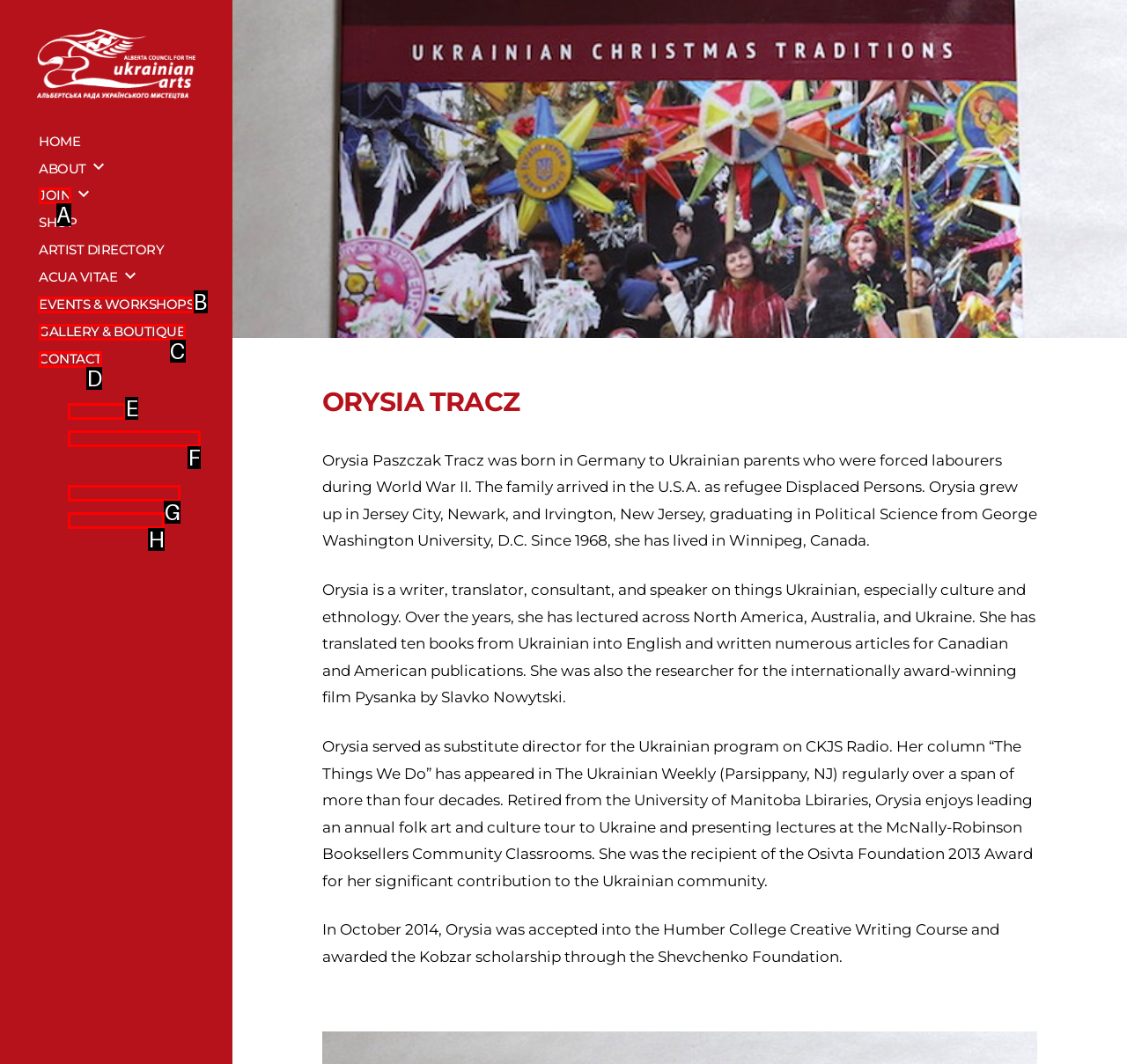From the given options, choose the one to complete the task: Click the EVENTS & WORKSHOPS link
Indicate the letter of the correct option.

B